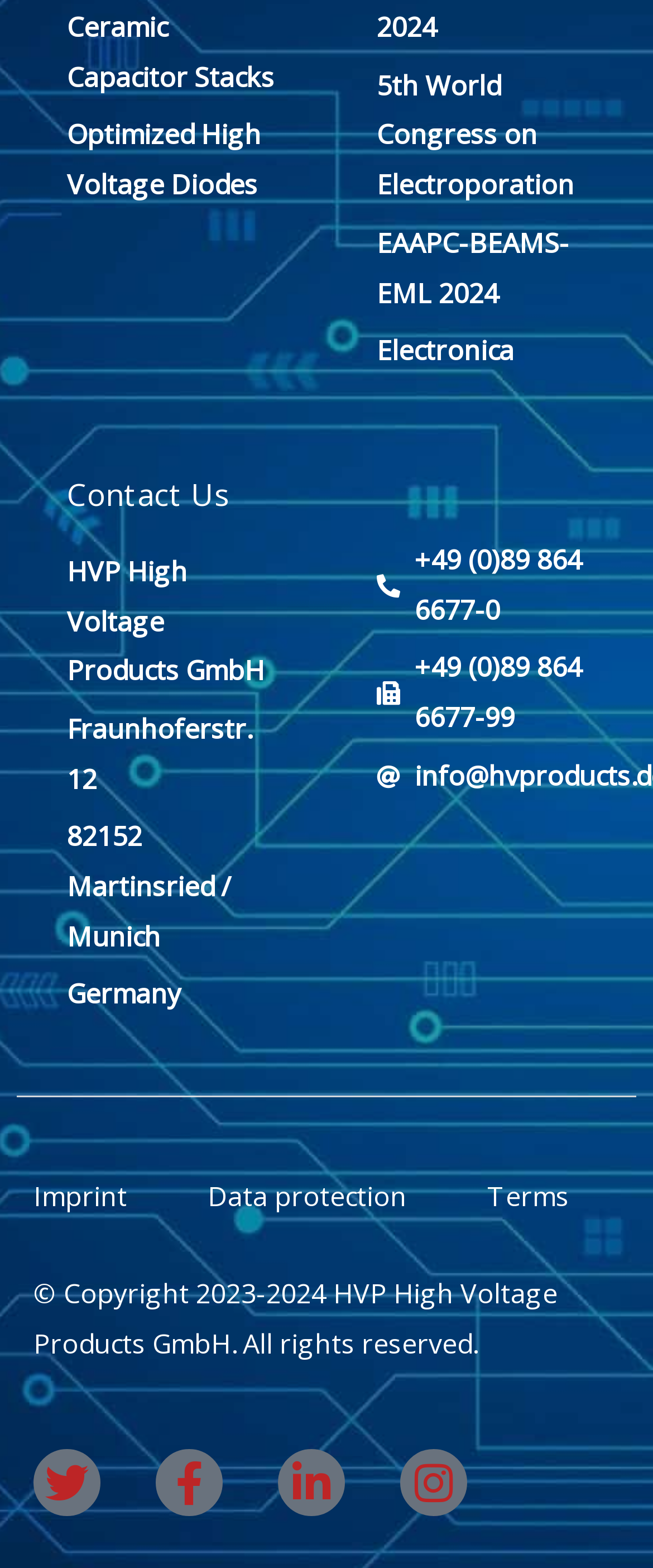Please identify the bounding box coordinates of the element's region that should be clicked to execute the following instruction: "Go to Imprint". The bounding box coordinates must be four float numbers between 0 and 1, i.e., [left, top, right, bottom].

[0.051, 0.751, 0.195, 0.775]